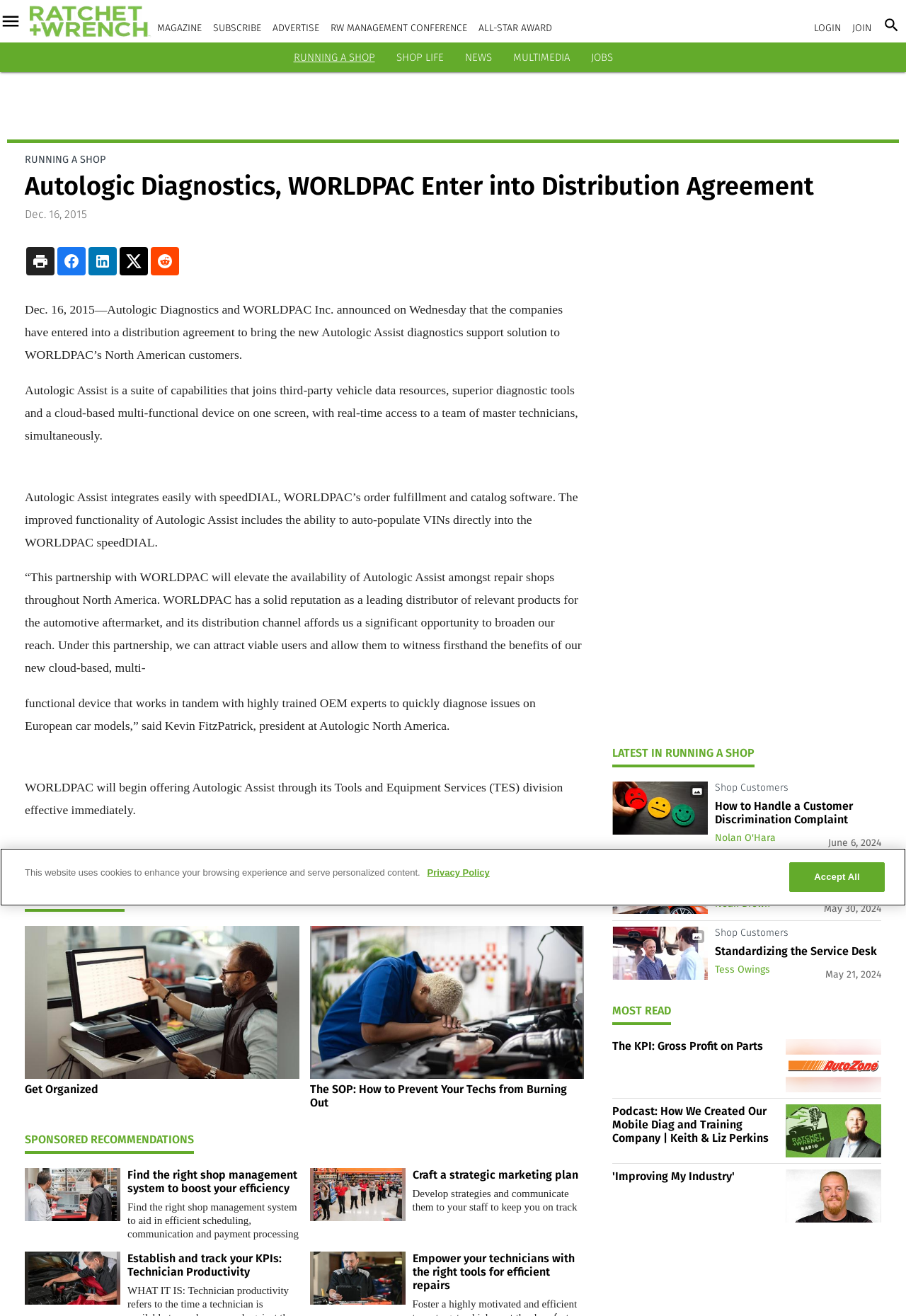Determine the bounding box coordinates for the HTML element mentioned in the following description: "Standardizing the Service Desk". The coordinates should be a list of four floats ranging from 0 to 1, represented as [left, top, right, bottom].

[0.789, 0.718, 0.973, 0.728]